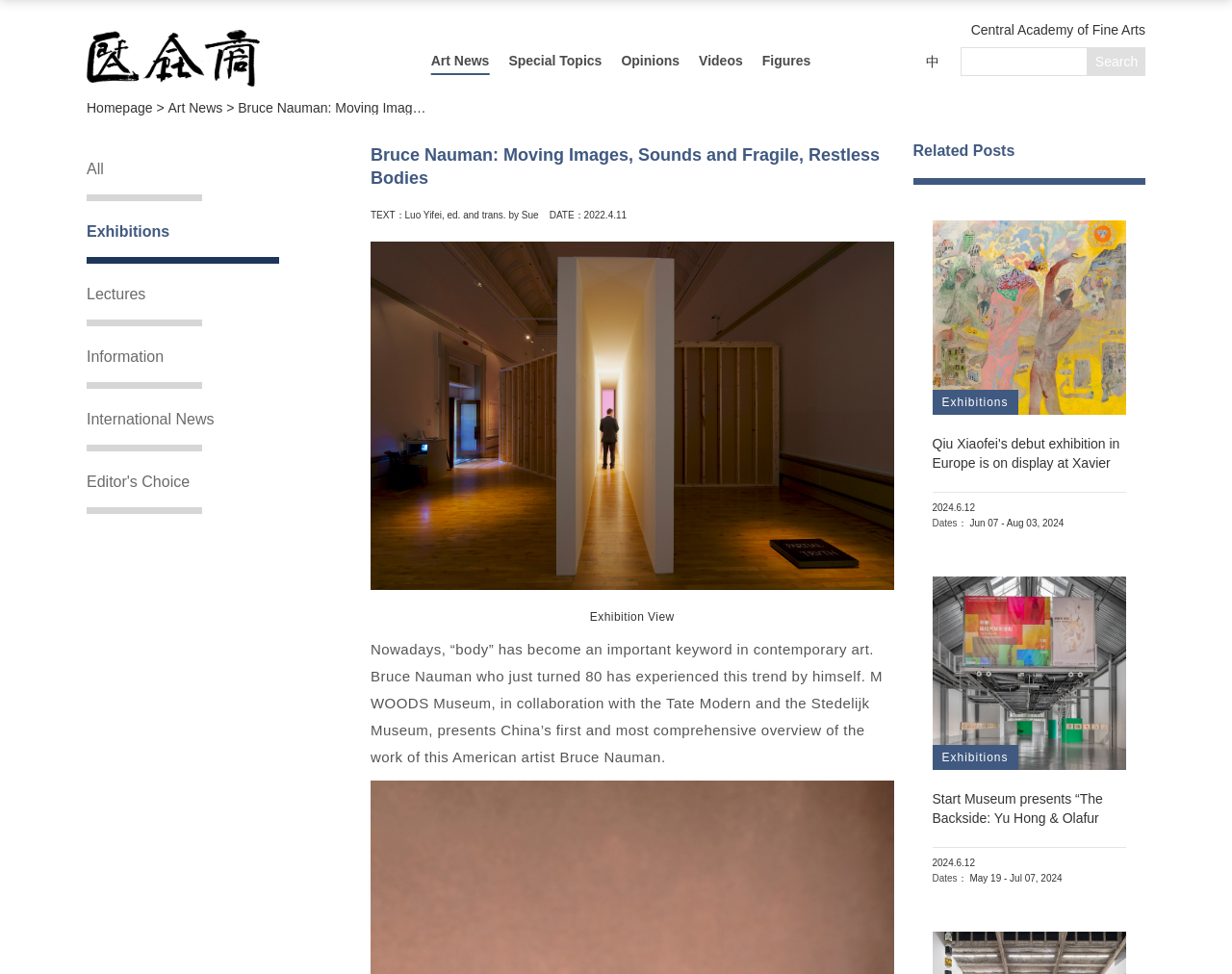What is the name of the museum collaborating with the Tate Modern and the Stedelijk Museum?
Please provide a comprehensive answer based on the information in the image.

I found the answer by reading the text in the StaticText element, which mentions that 'M WOODS Museum, in collaboration with the Tate Modern and the Stedelijk Museum, presents China’s first and most comprehensive overview of the work of this American artist Bruce Nauman'.